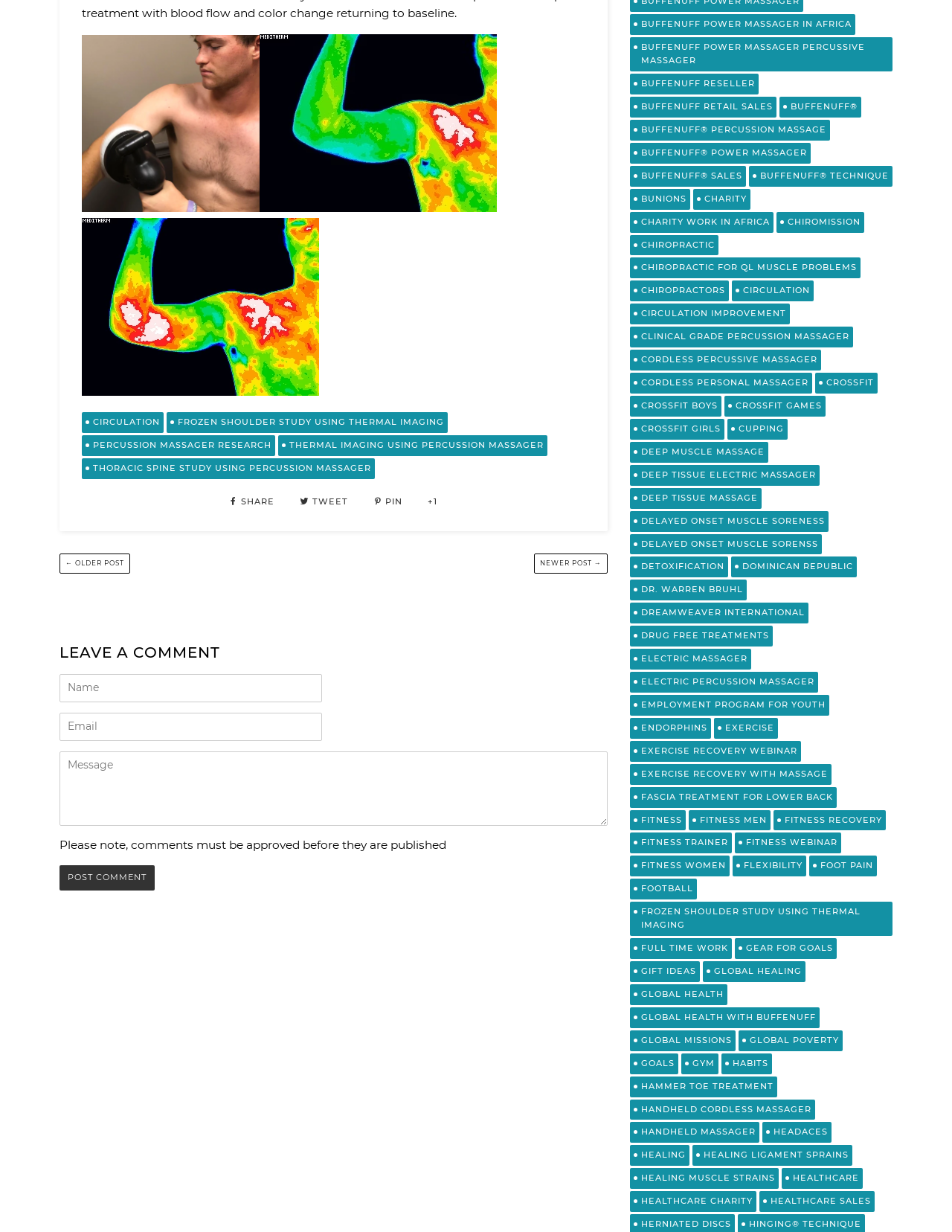Pinpoint the bounding box coordinates of the element to be clicked to execute the instruction: "Click on the 'NEWER POST →' link".

[0.561, 0.45, 0.638, 0.466]